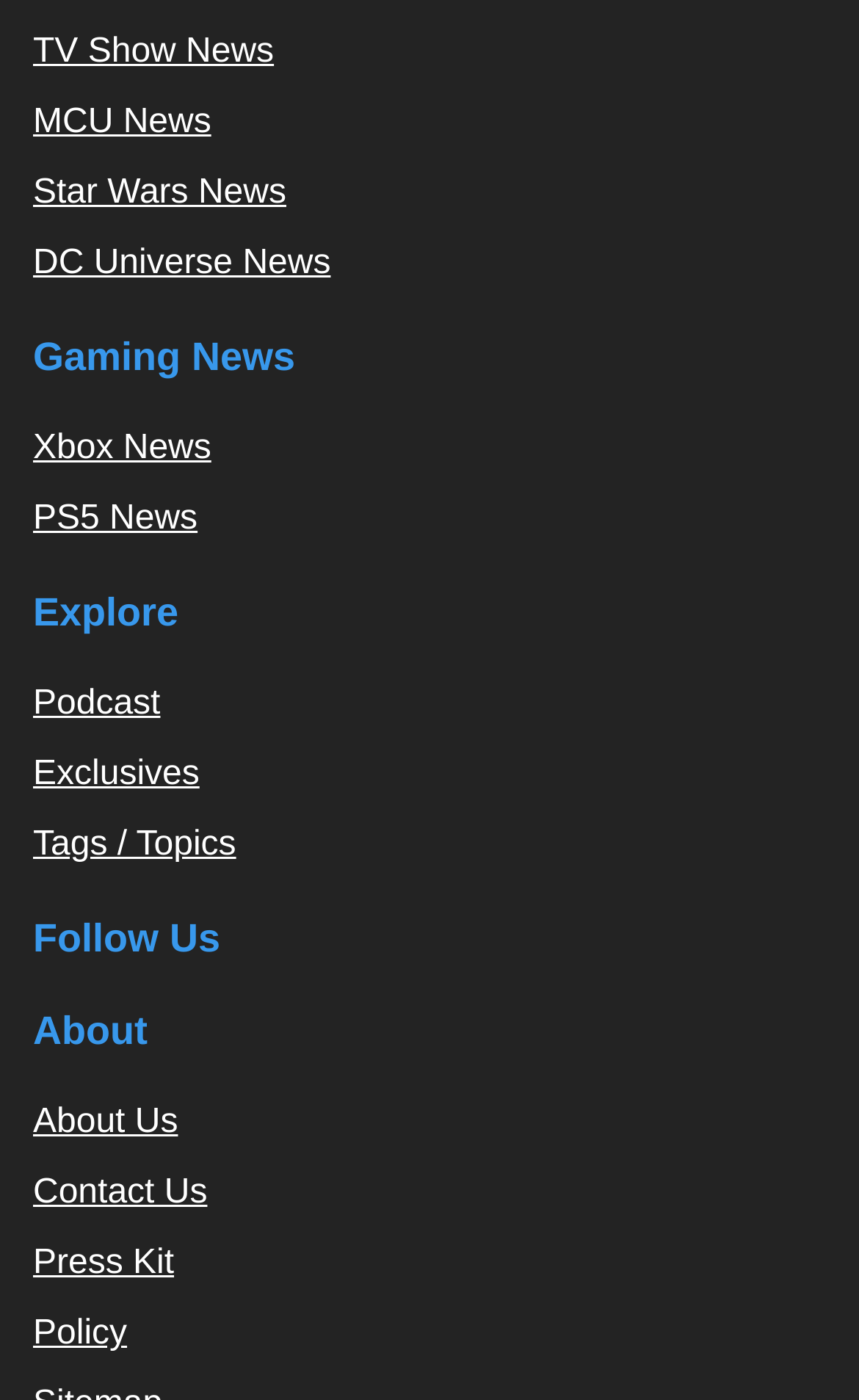Determine the bounding box coordinates for the region that must be clicked to execute the following instruction: "View Products page".

None